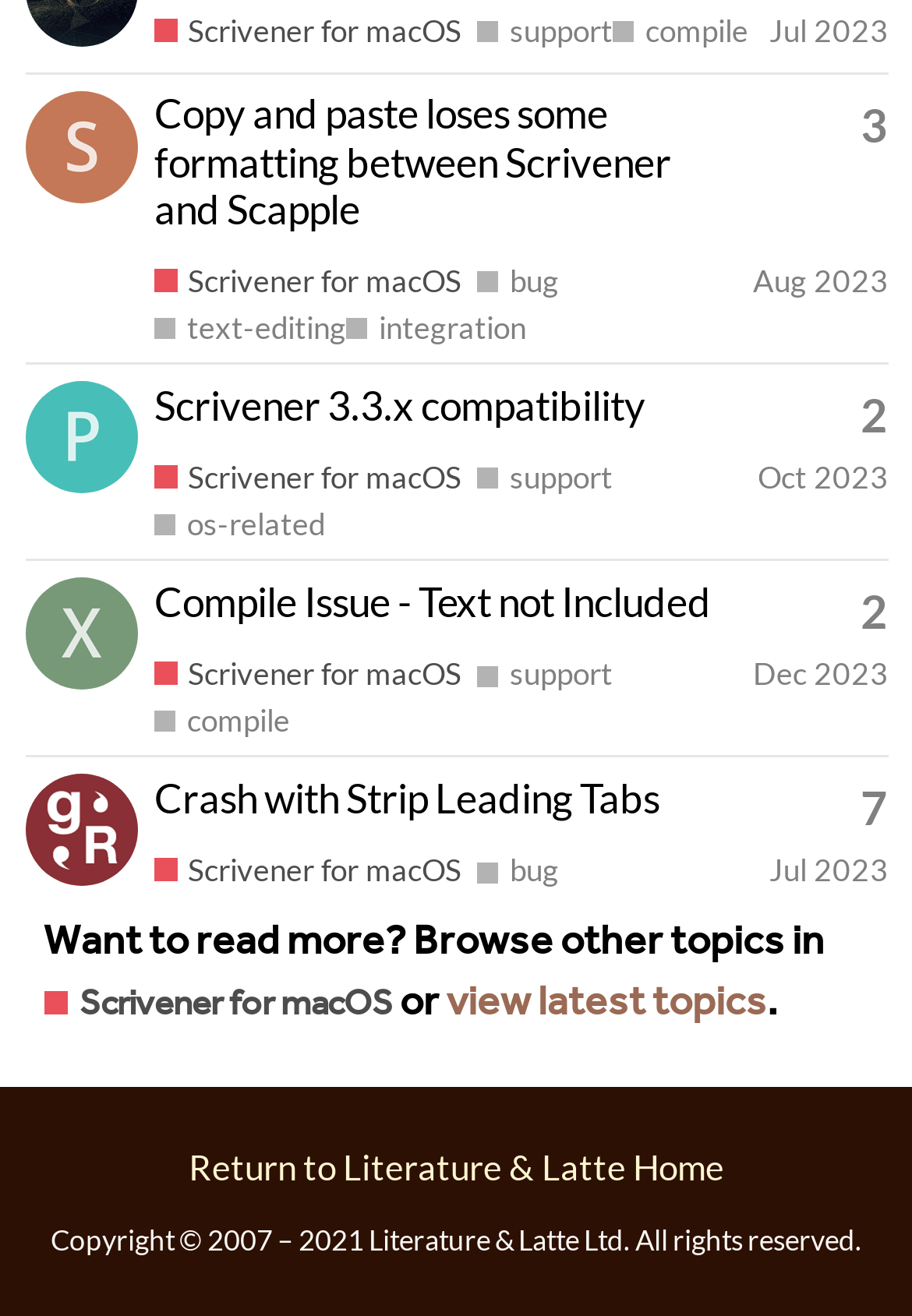Determine the bounding box coordinates in the format (top-left x, top-left y, bottom-right x, bottom-right y). Ensure all values are floating point numbers between 0 and 1. Identify the bounding box of the UI element described by: Aug 2023

[0.826, 0.198, 0.974, 0.226]